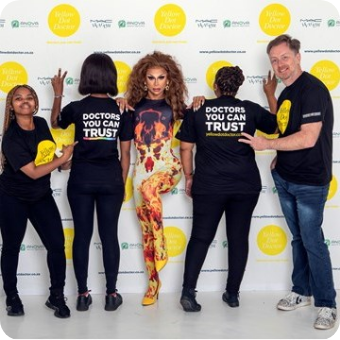Answer the question with a brief word or phrase:
What is written on the back of the three black t-shirts?

Doctors You Can Trust